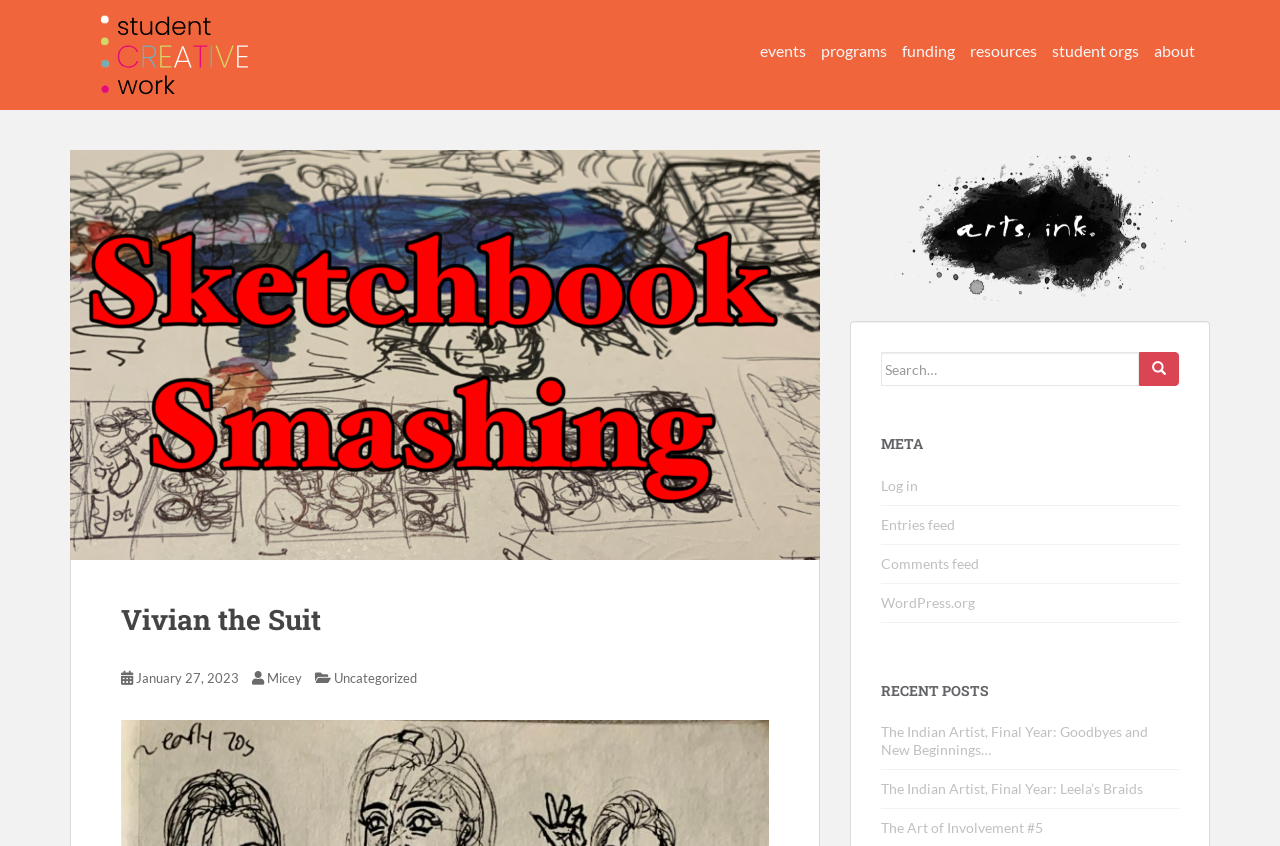What is the text of the search box label?
Answer with a single word or phrase, using the screenshot for reference.

Search for: